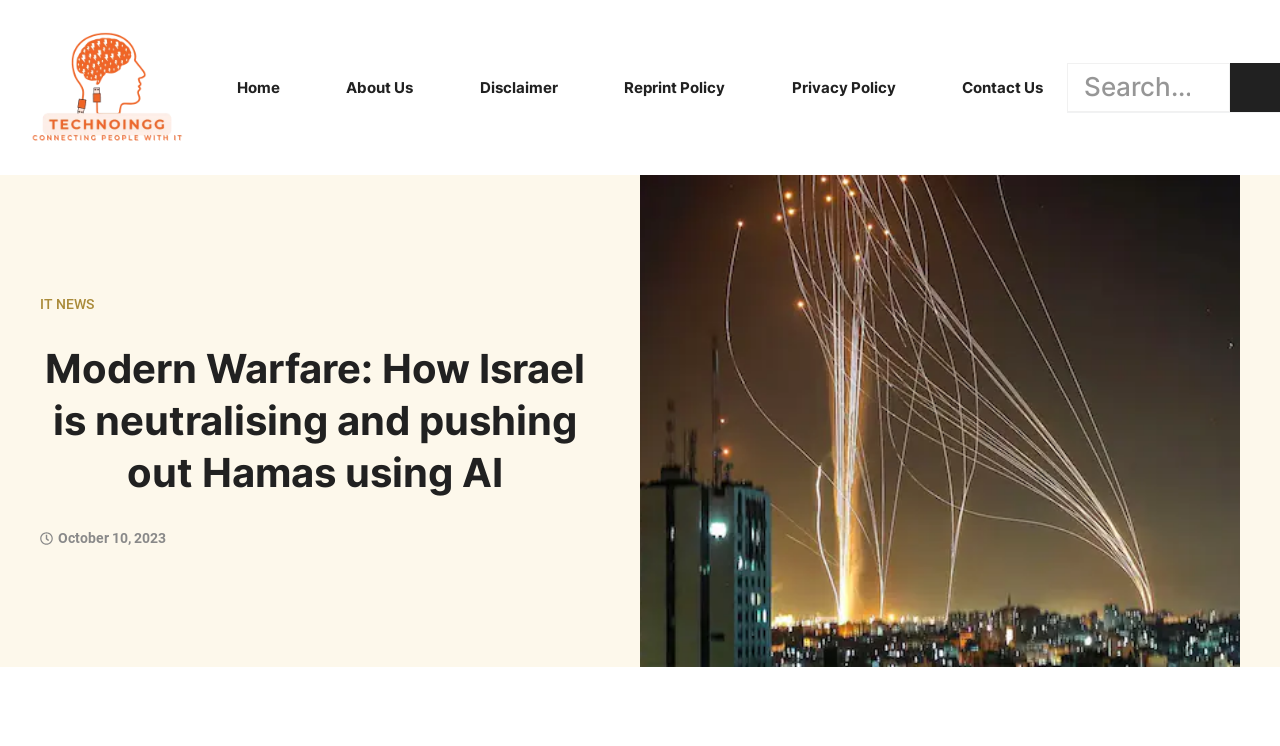Identify the bounding box coordinates of the area you need to click to perform the following instruction: "Go to home page".

[0.167, 0.087, 0.237, 0.148]